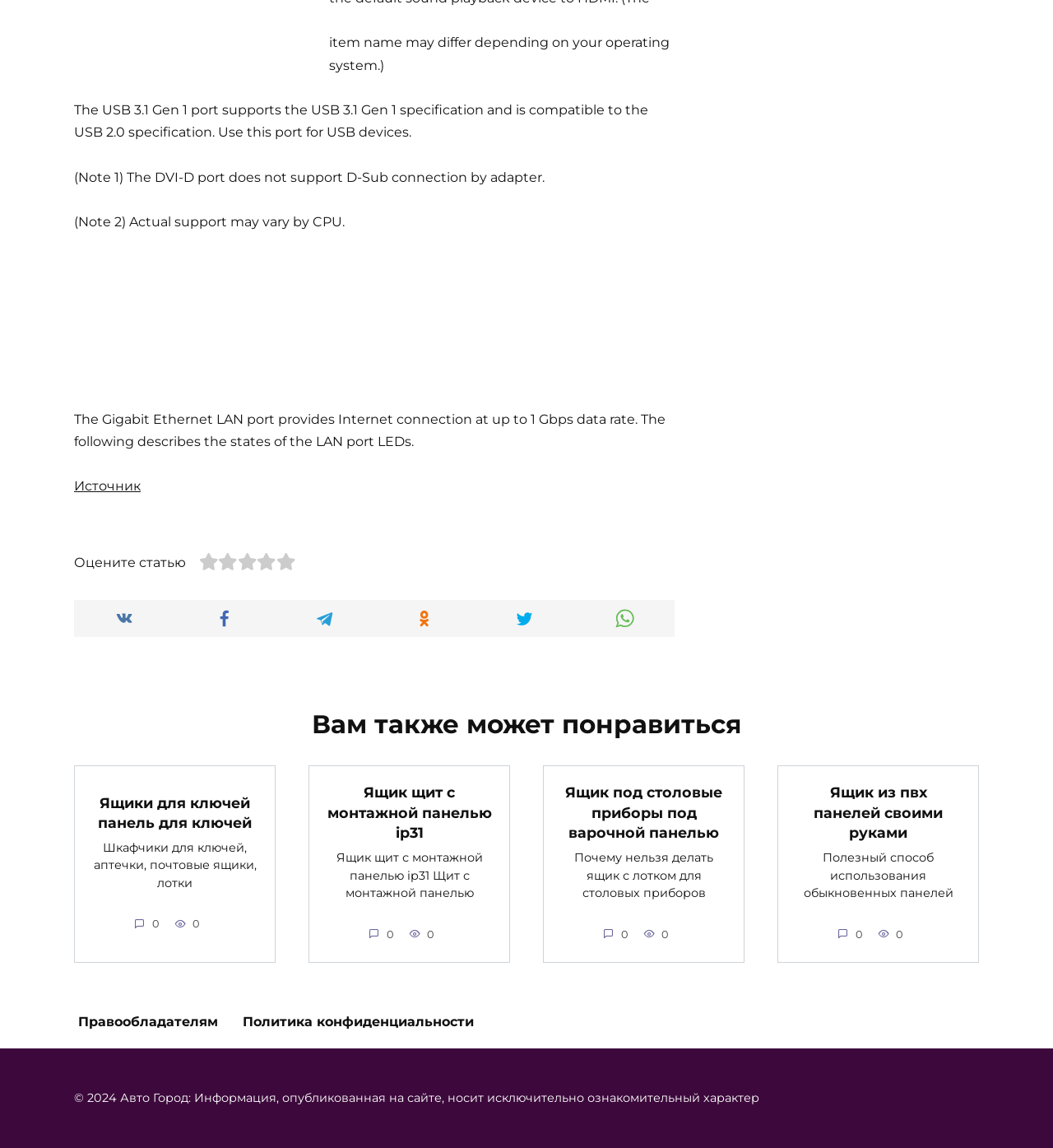Locate the bounding box coordinates of the segment that needs to be clicked to meet this instruction: "Read the copyright information".

[0.07, 0.949, 0.721, 0.962]